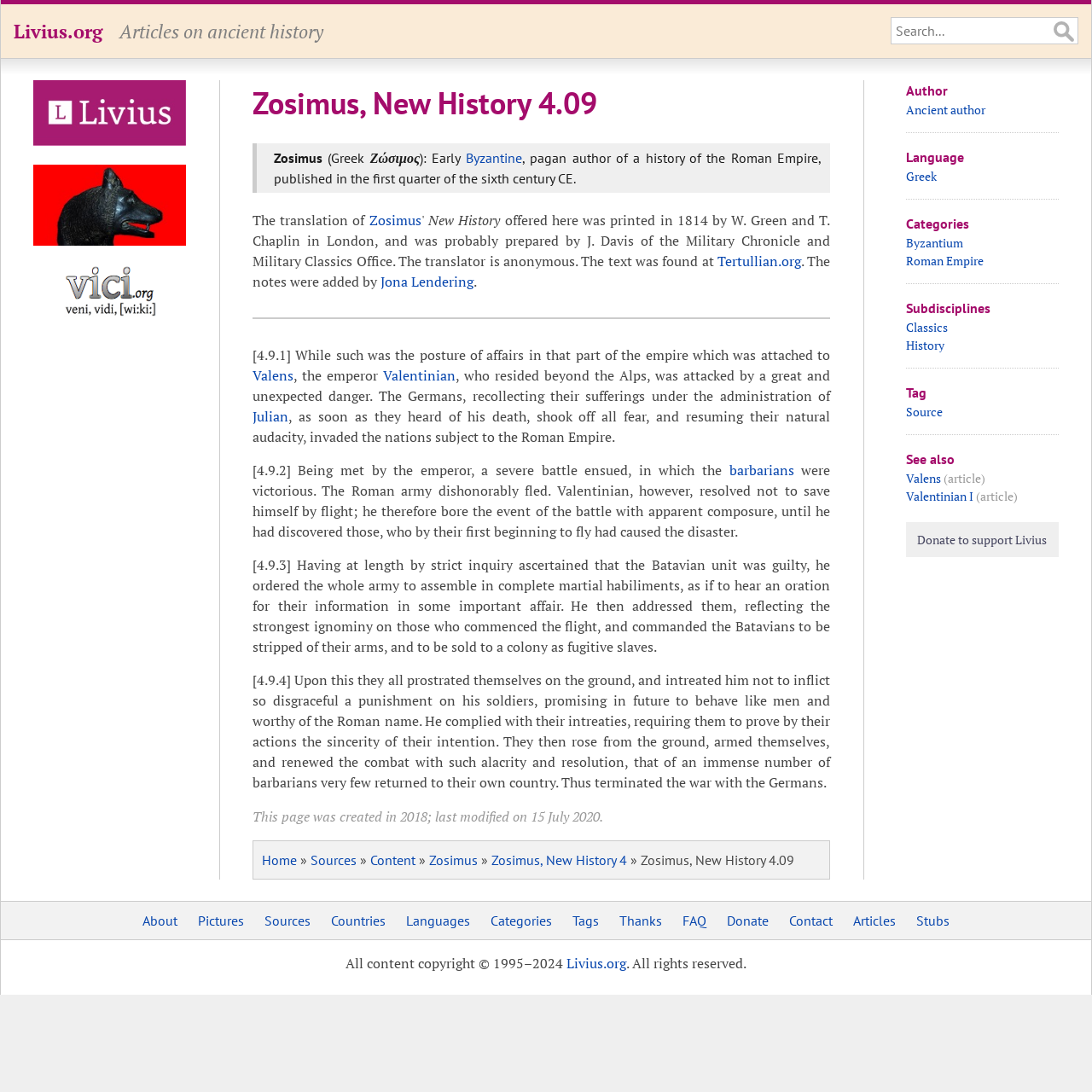Who is the Roman Emperor mentioned in the text?
Look at the webpage screenshot and answer the question with a detailed explanation.

The text mentions Valentinian, who resided beyond the Alps, and was attacked by a great and unexpected danger. He is referred to as the Roman Emperor.